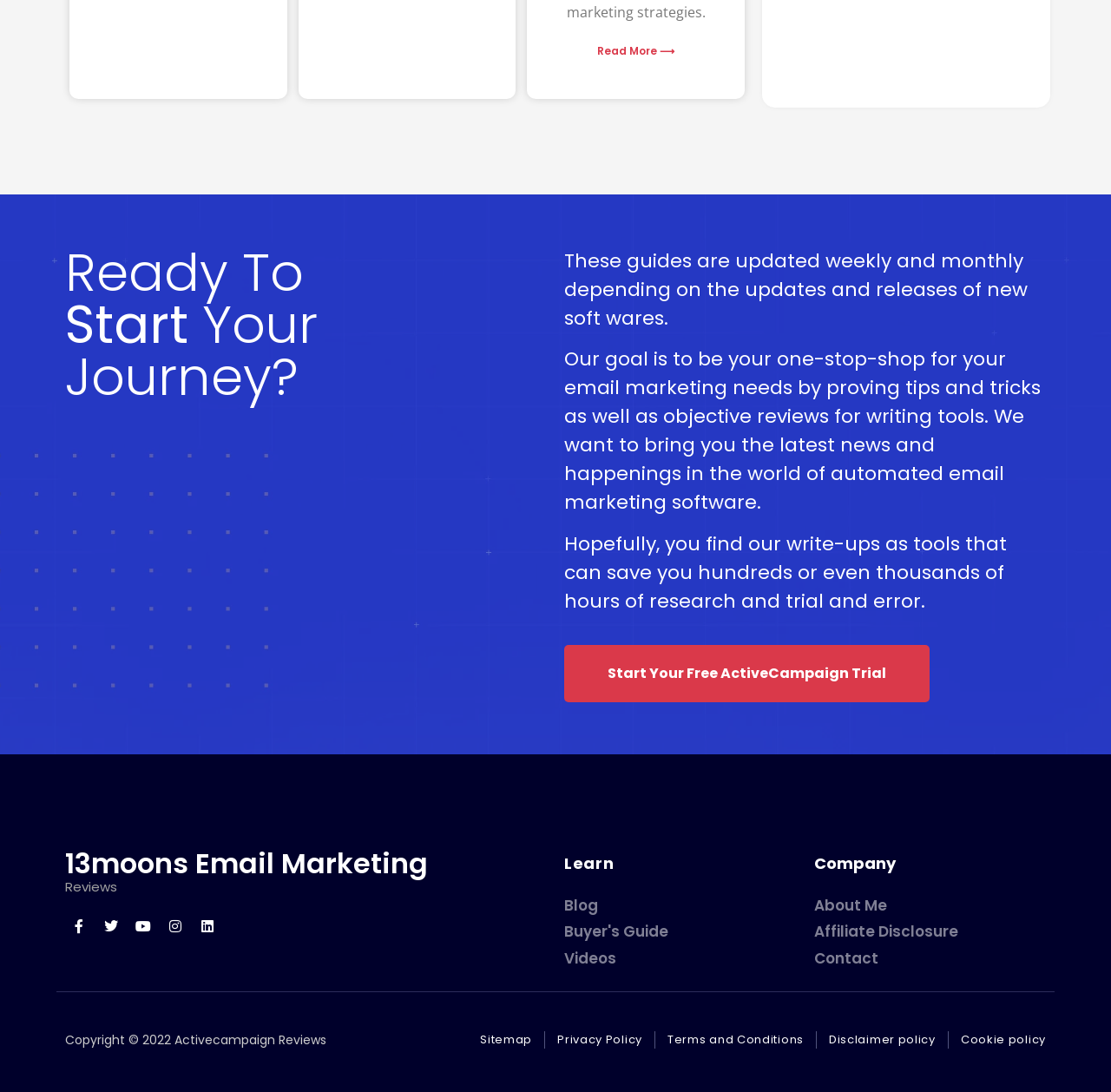What is the name of the company or website?
Provide an in-depth and detailed explanation in response to the question.

The heading '13moons Email Marketing' suggests that this is the name of the company or website, which is also reinforced by the link with the same text.